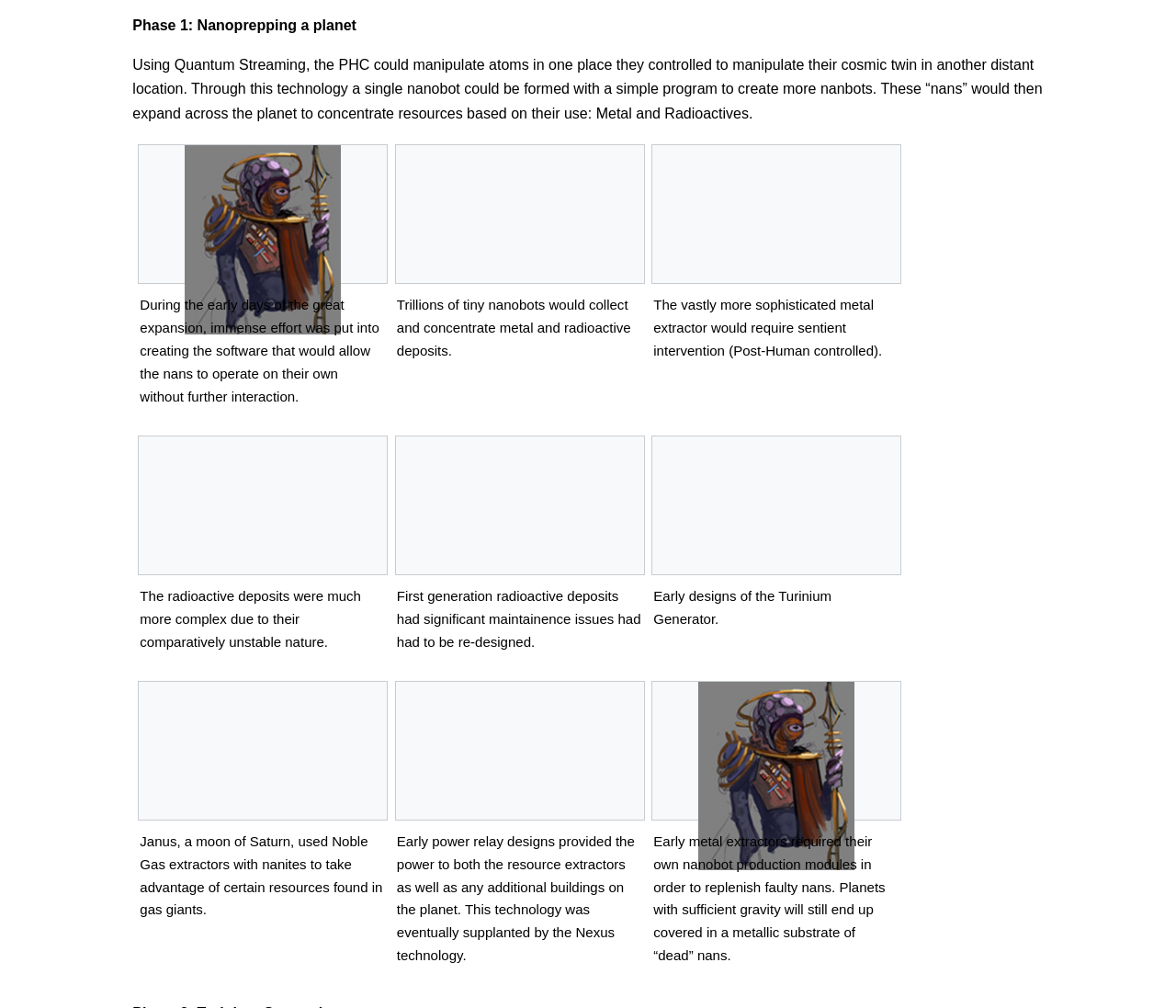What is the purpose of the Turinium Generator?
Please provide an in-depth and detailed response to the question.

The link element with ID 523 mentions early designs of the Turinium Generator, but it does not specify its purpose. It is likely related to the resource extraction process, but the exact purpose is not clear.